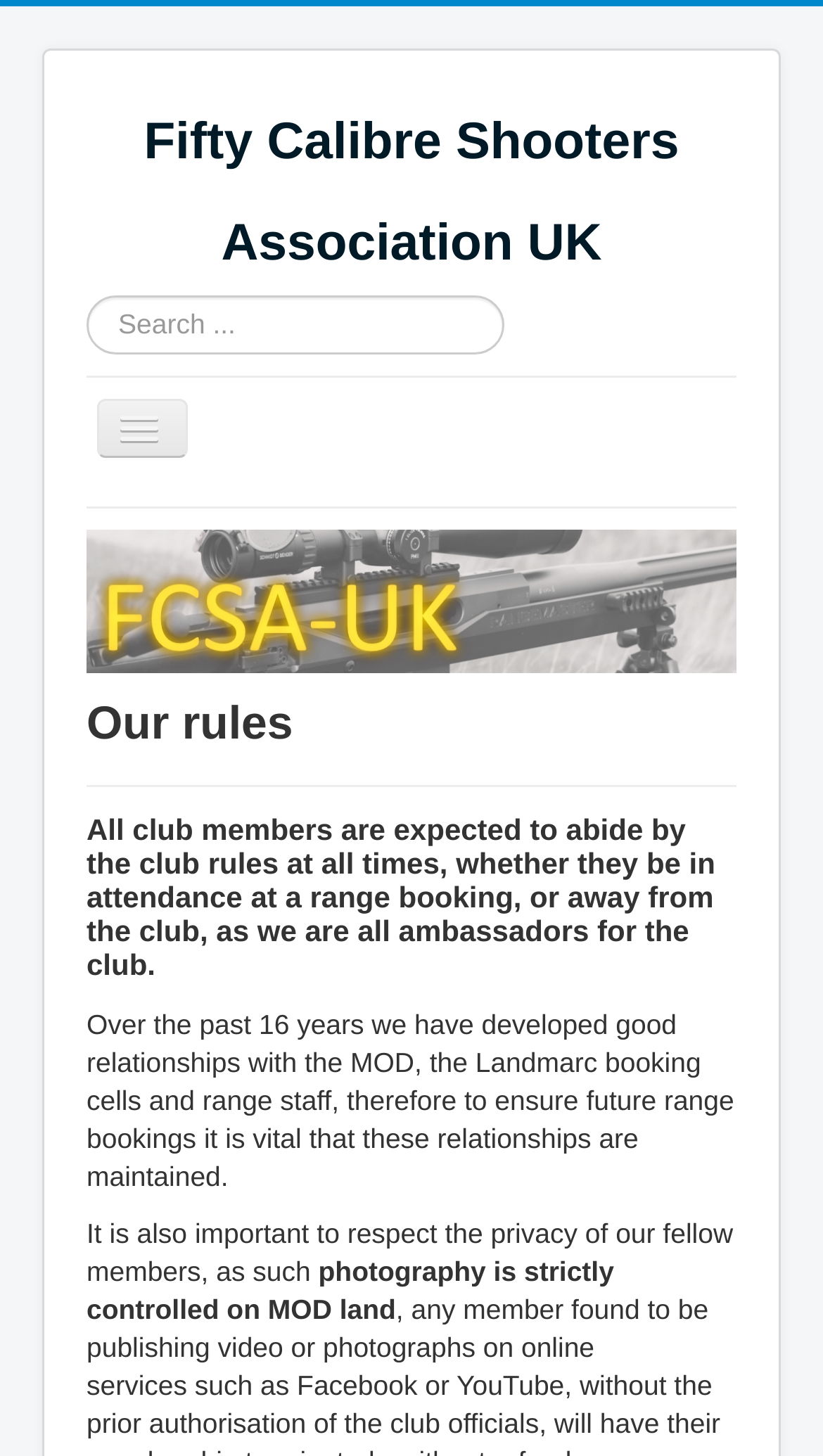Determine the bounding box coordinates of the region to click in order to accomplish the following instruction: "Search for something". Provide the coordinates as four float numbers between 0 and 1, specifically [left, top, right, bottom].

[0.105, 0.203, 0.895, 0.243]